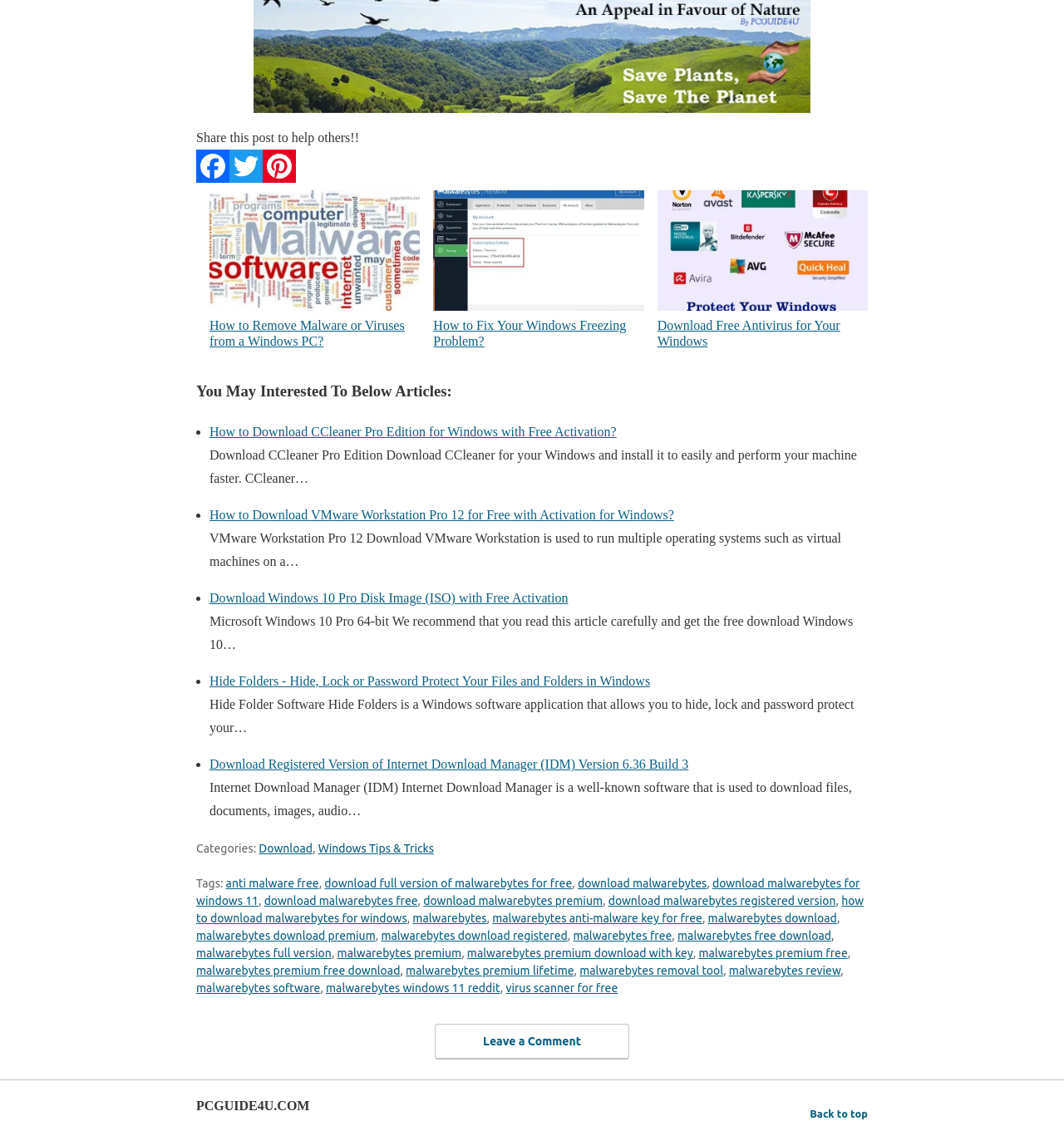Could you indicate the bounding box coordinates of the region to click in order to complete this instruction: "Leave a comment".

[0.409, 0.913, 0.591, 0.945]